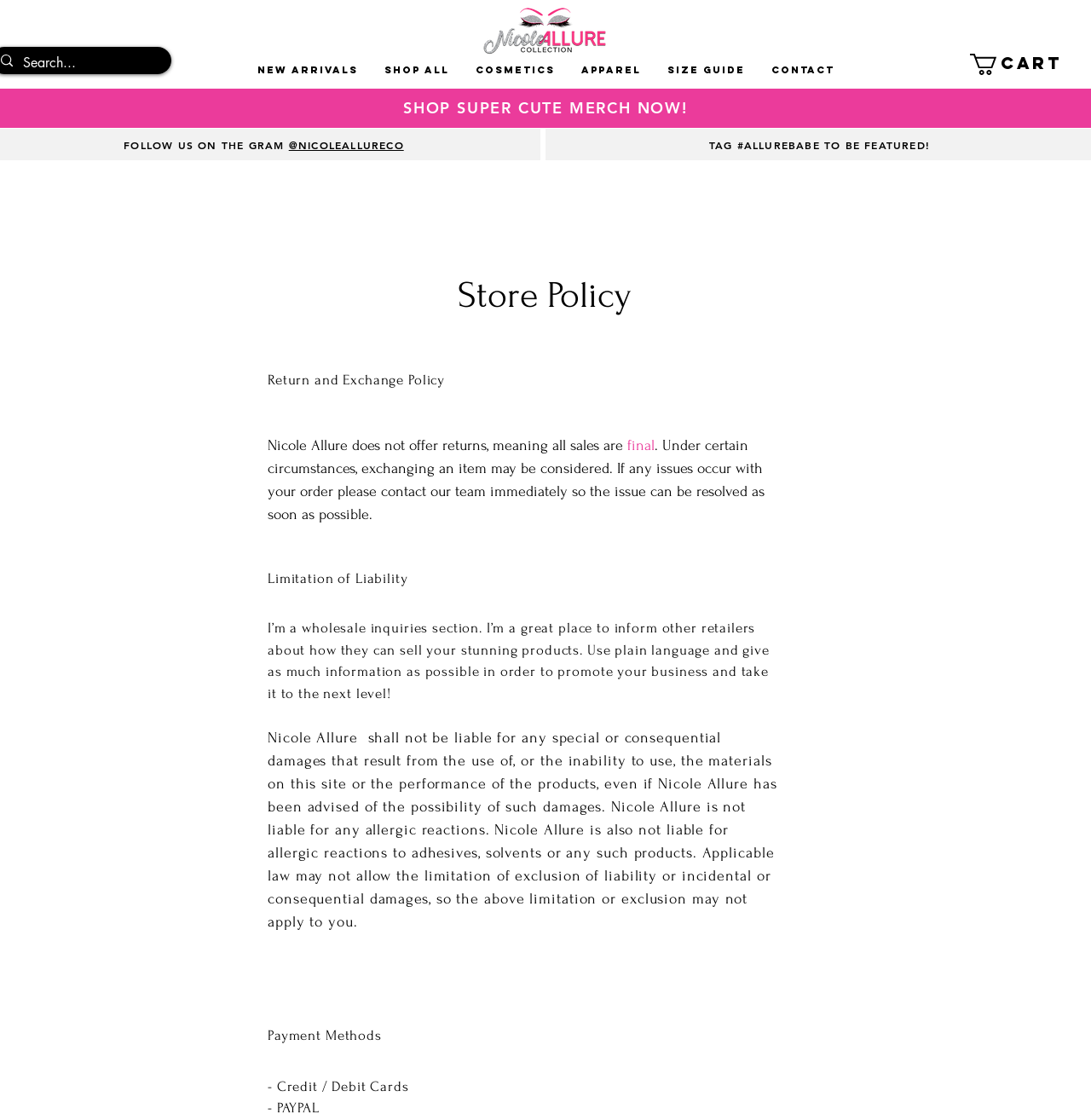Pinpoint the bounding box coordinates of the clickable element needed to complete the instruction: "Follow Nicole Allure Co on Instagram". The coordinates should be provided as four float numbers between 0 and 1: [left, top, right, bottom].

[0.265, 0.123, 0.37, 0.135]